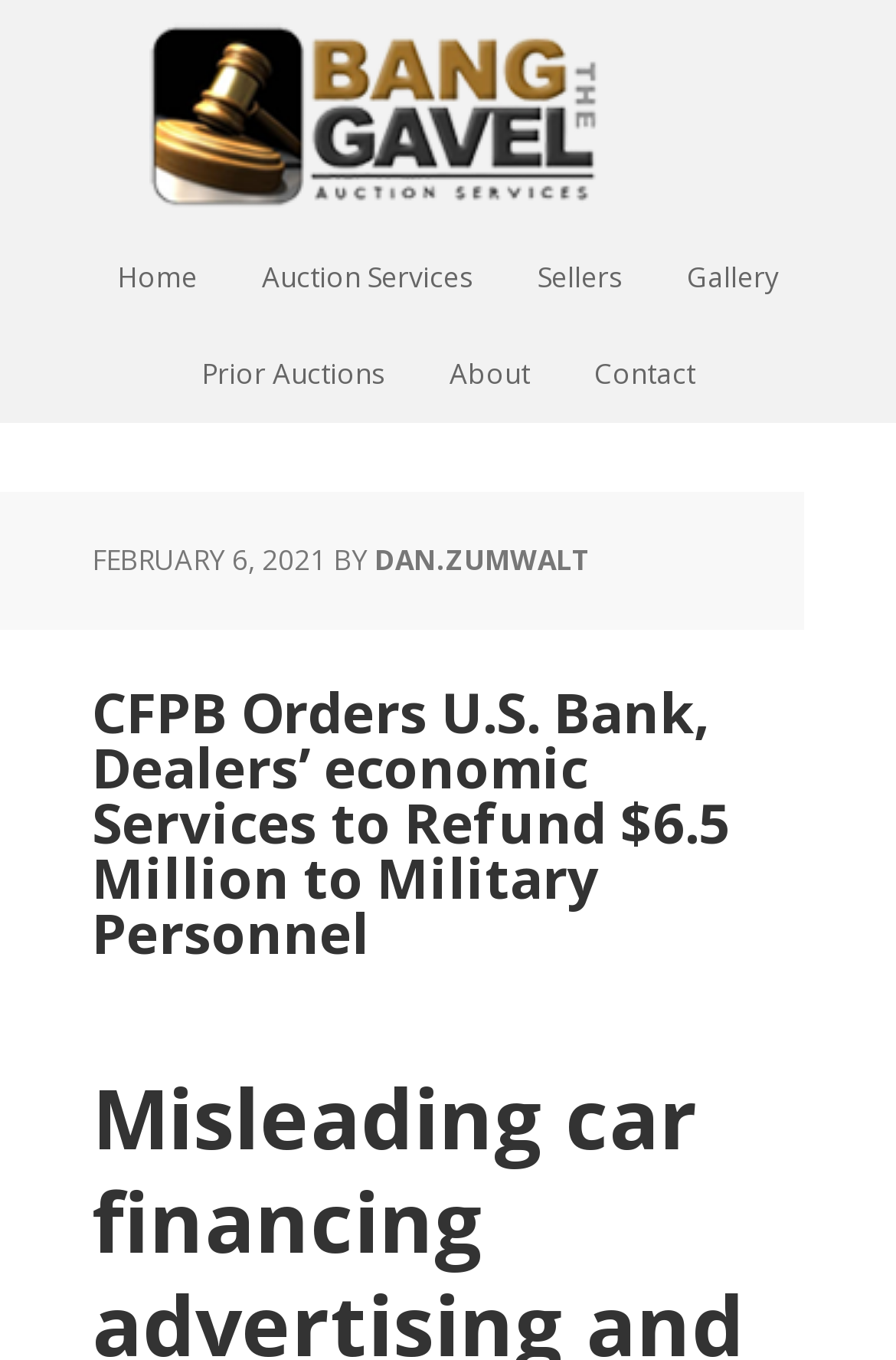Identify the bounding box coordinates of the clickable region necessary to fulfill the following instruction: "contact us". The bounding box coordinates should be four float numbers between 0 and 1, i.e., [left, top, right, bottom].

[0.632, 0.24, 0.806, 0.311]